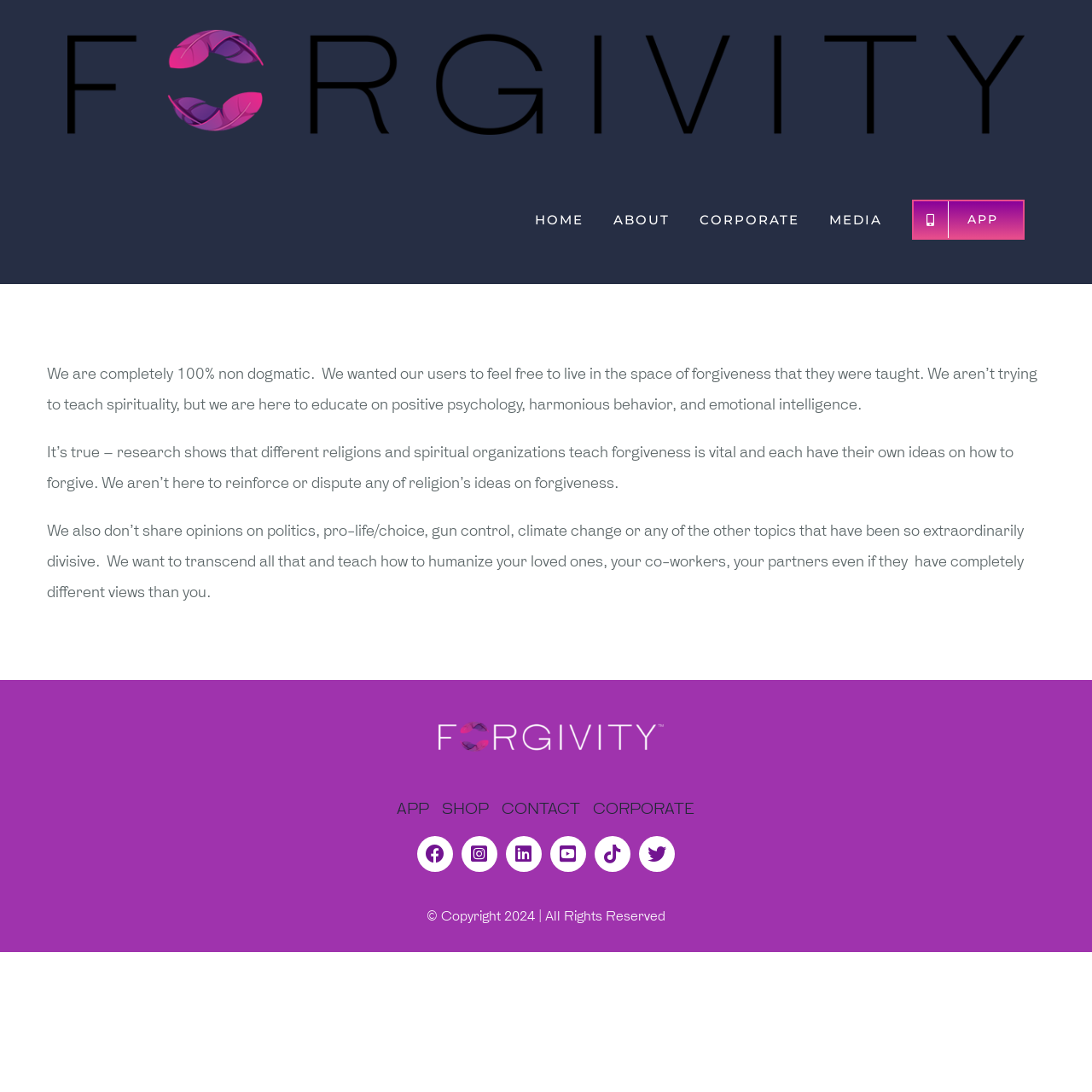With reference to the image, please provide a detailed answer to the following question: What is the purpose of the webpage?

The purpose of the webpage can be inferred from the text content, which states that the webpage is not trying to teach spirituality, but rather educate on positive psychology, harmonious behavior, and emotional intelligence. The webpage also mentions that it wants to transcend divisive topics and teach how to humanize others, which suggests that its purpose is to educate on forgiveness and related topics.